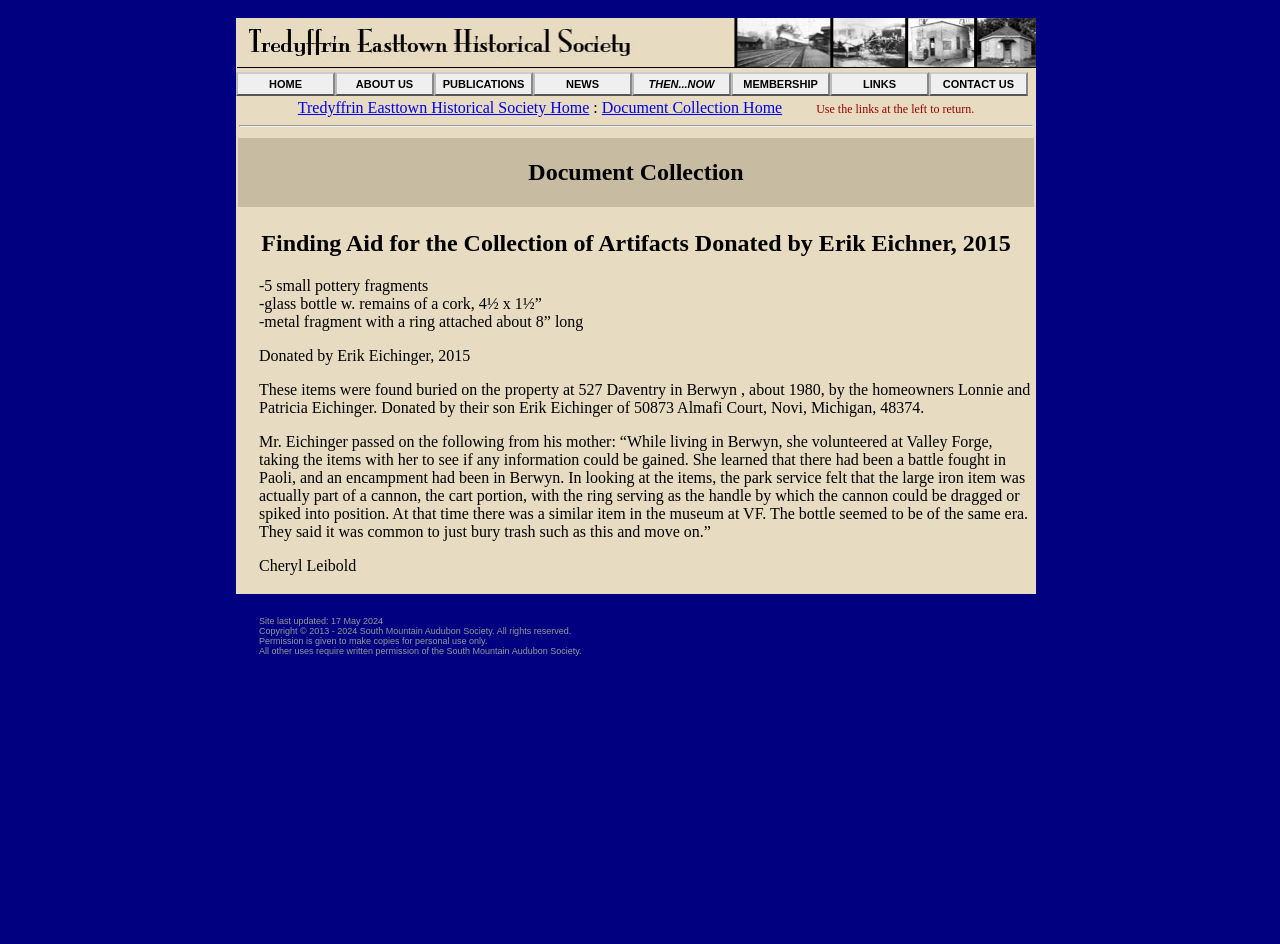Write an exhaustive caption that covers the webpage's main aspects.

The webpage appears to be a historical society's document collection page. At the top, there is a header image with the text "TEHS headerText image". Below the header, there is a navigation menu with links to various pages, including "HOME", "ABOUT US", "PUBLICATIONS", "NEWS", "THEN...NOW", "MEMBERSHIP", "LINKS", and "CONTACT US".

The main content of the page is divided into three sections. The first section has a heading "Tredyffrin Easttown Historical Society Home" and a link to "Document Collection Home". There is also a horizontal separator line below this section.

The second section has a heading "Document Collection" and appears to be a table of contents or an index of documents.

The third and main section of the page is a detailed description of a document collection, specifically the "Finding Aid for the Collection of Artifacts Donated by Erik Eichner, 2015". This section includes a heading, followed by a detailed description of the artifacts, including five small pottery fragments, a glass bottle with remains of a cork, and a metal fragment with a ring attached. The description also includes information about the donor, Erik Eichinger, and the history of the artifacts.

At the bottom of the page, there is a footer section with a copyright notice and a statement about permission to make copies of the content.